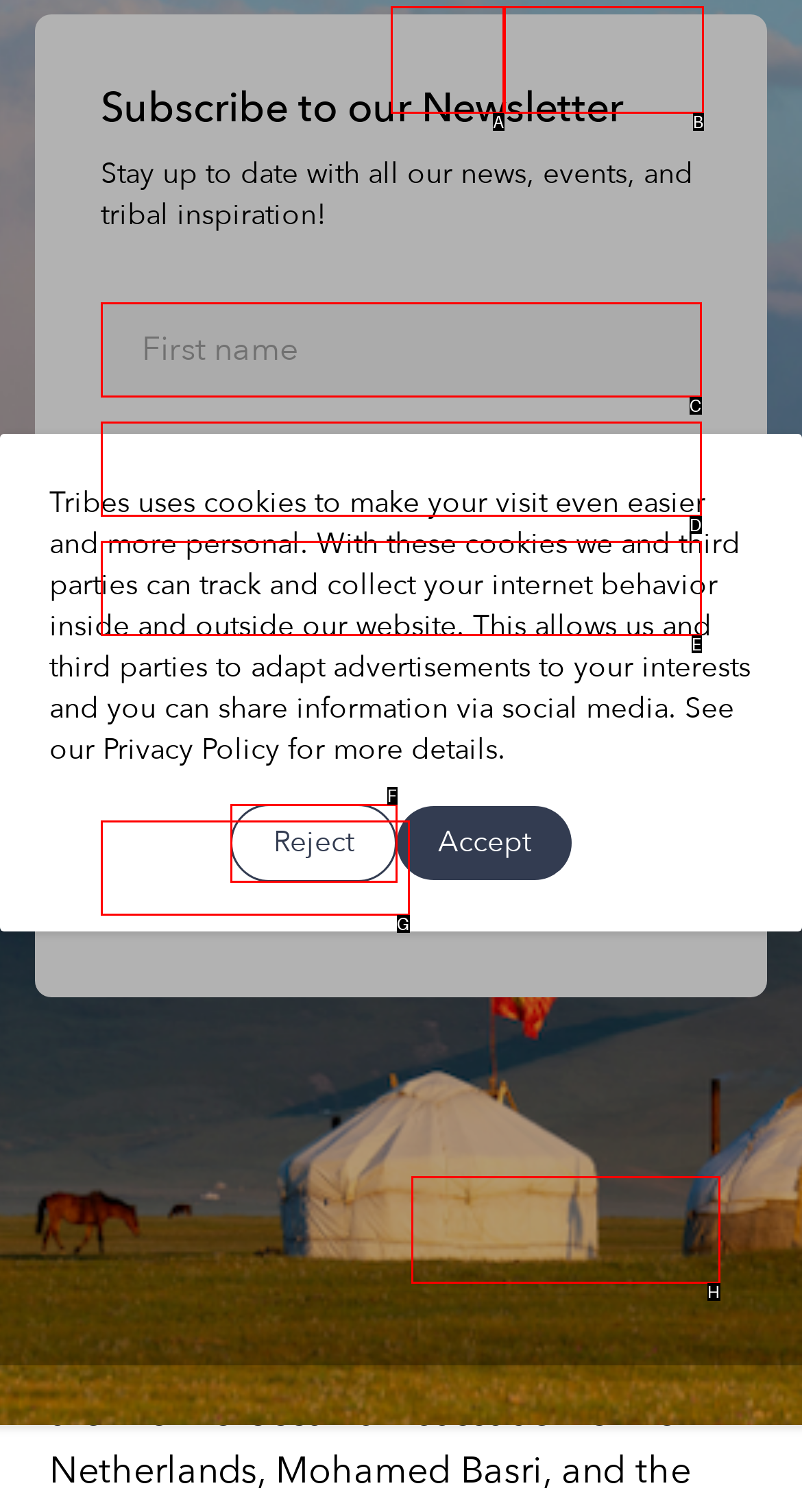Which HTML element matches the description: name="company" placeholder="Company"?
Reply with the letter of the correct choice.

E